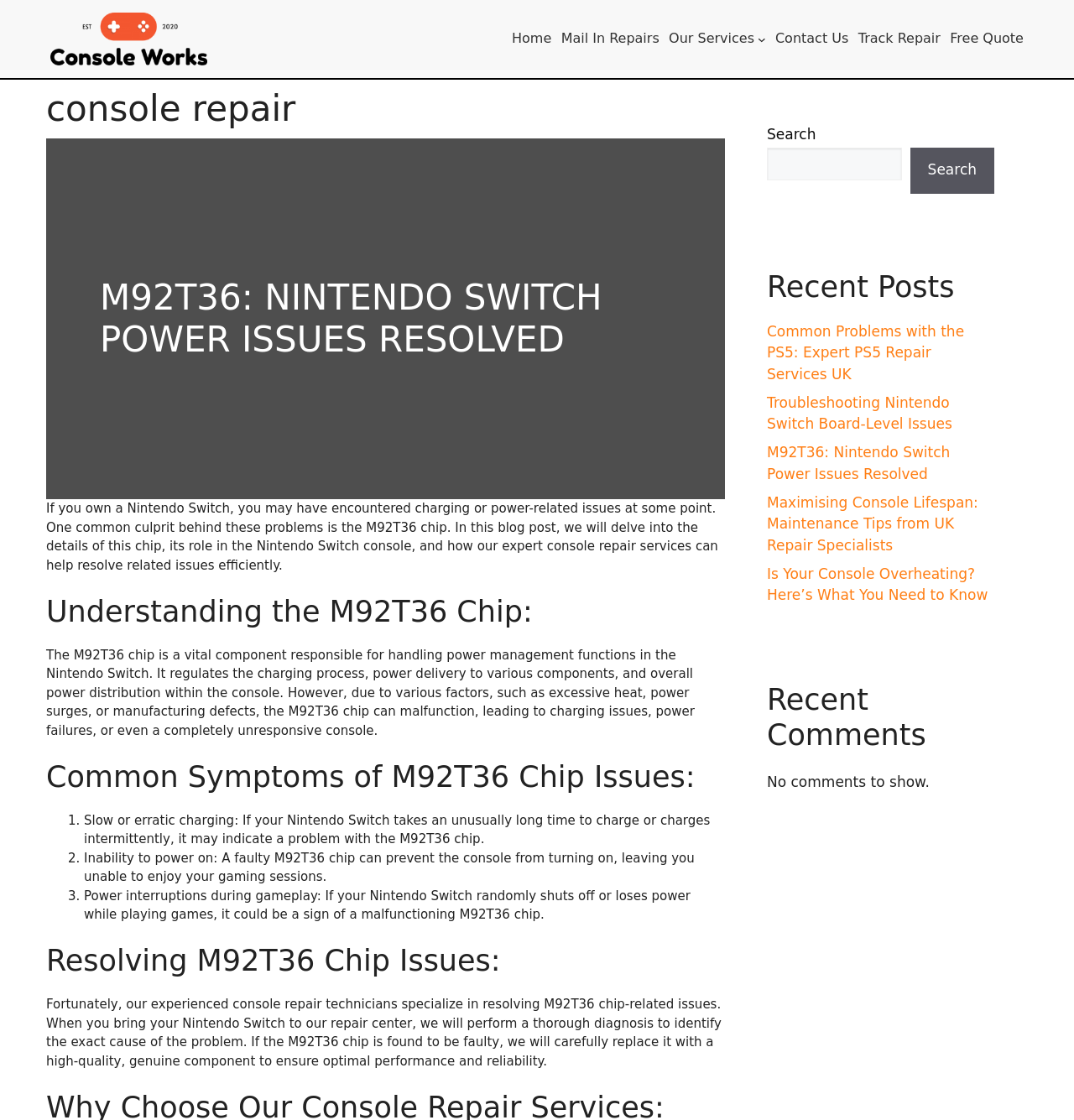Can you show the bounding box coordinates of the region to click on to complete the task described in the instruction: "View the 'Track Repair' page"?

[0.799, 0.026, 0.876, 0.044]